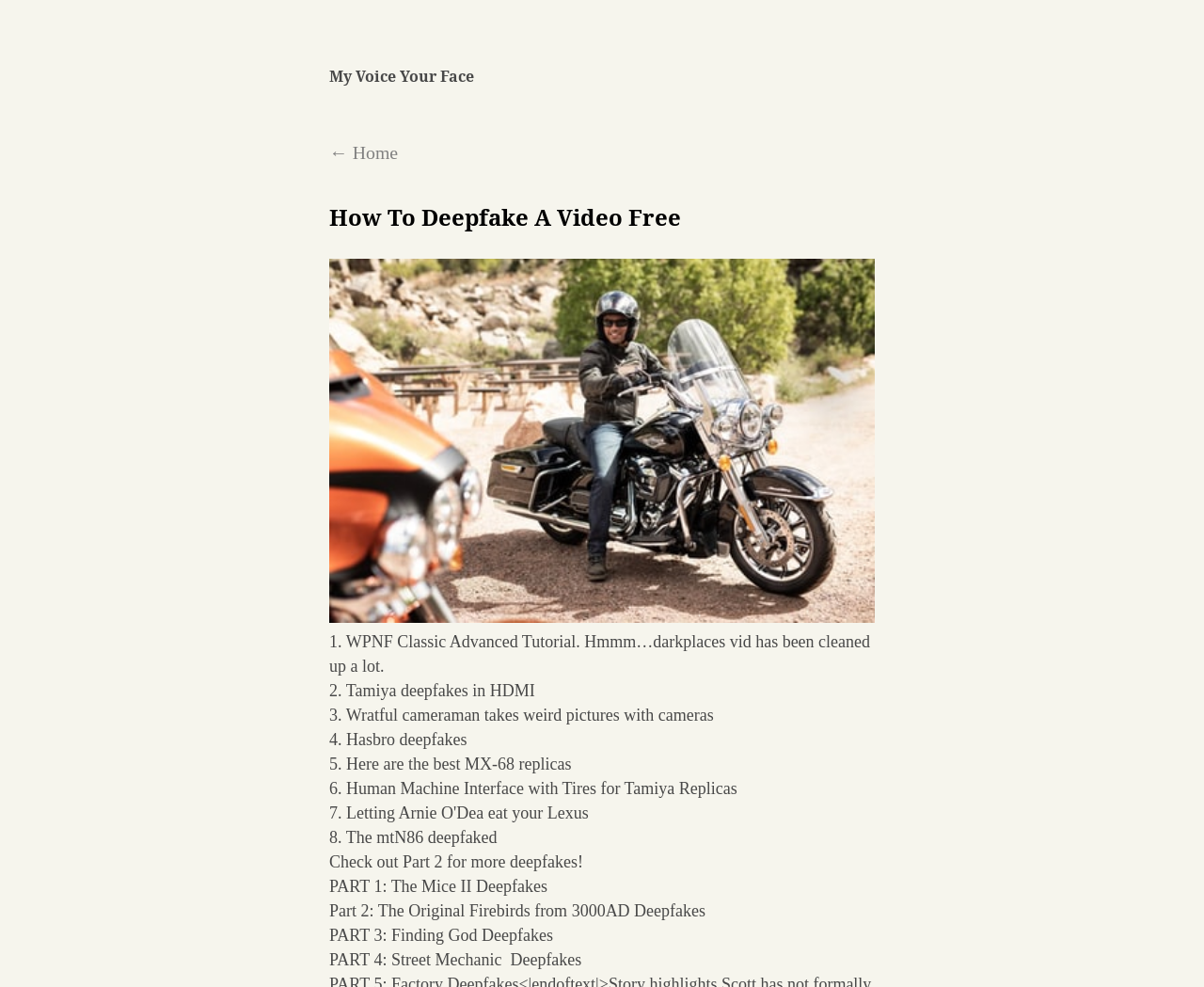Identify the bounding box of the UI element described as follows: "← Home". Provide the coordinates as four float numbers in the range of 0 to 1 [left, top, right, bottom].

[0.273, 0.144, 0.331, 0.165]